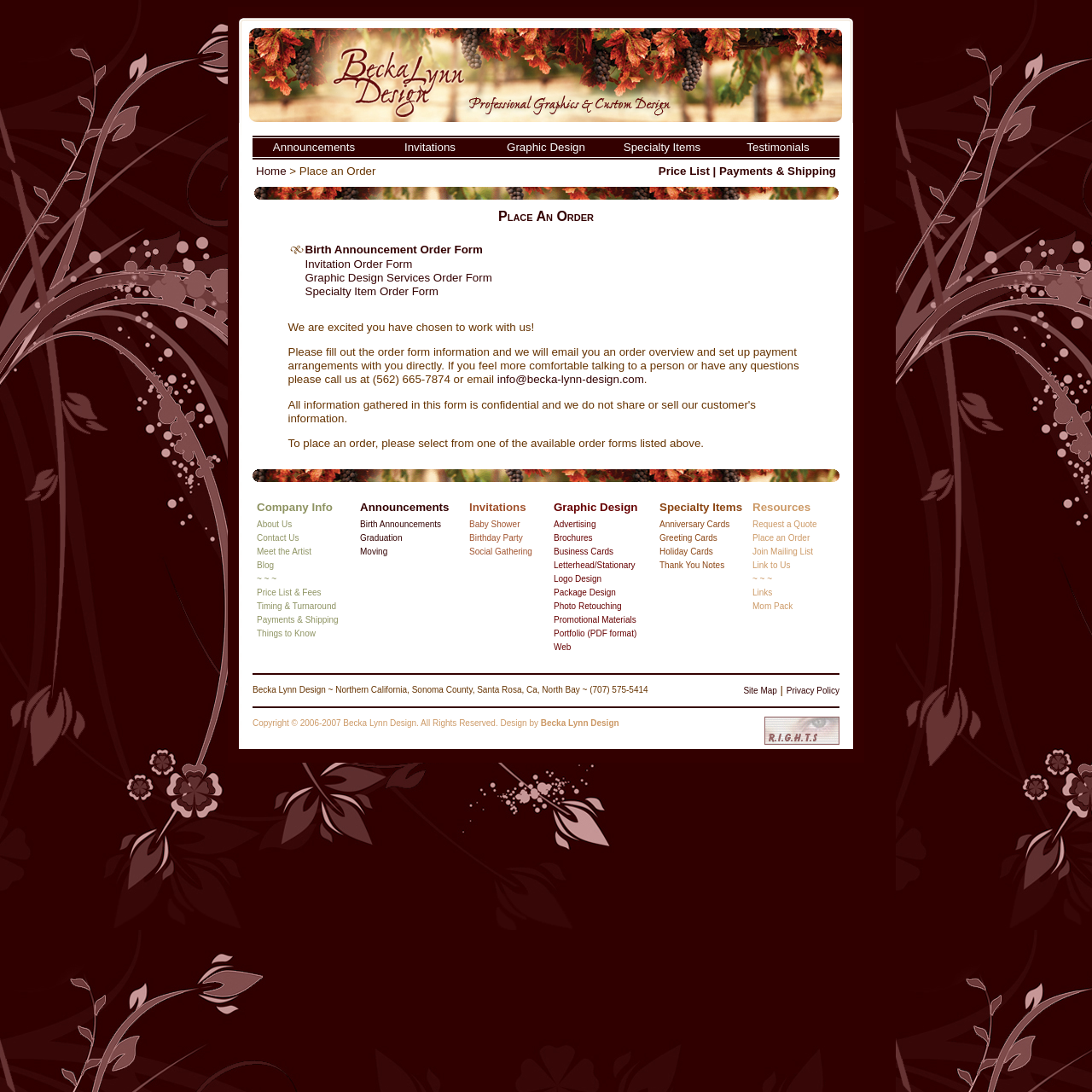Determine the bounding box coordinates (top-left x, top-left y, bottom-right x, bottom-right y) of the UI element described in the following text: Specialty Items

[0.571, 0.129, 0.642, 0.141]